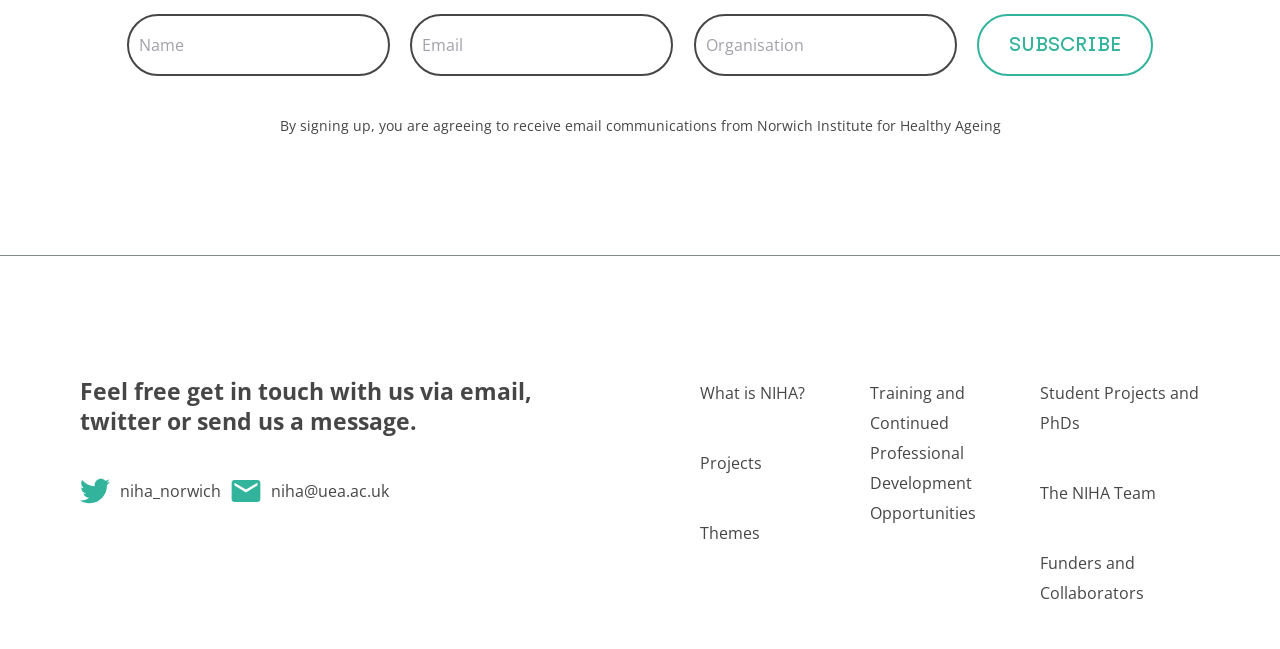Using the information in the image, could you please answer the following question in detail:
What is the purpose of the 'Name' input field?

The 'Name' input field is a required field, and it is likely used to collect the user's name when subscribing to receive email communications from the institute.